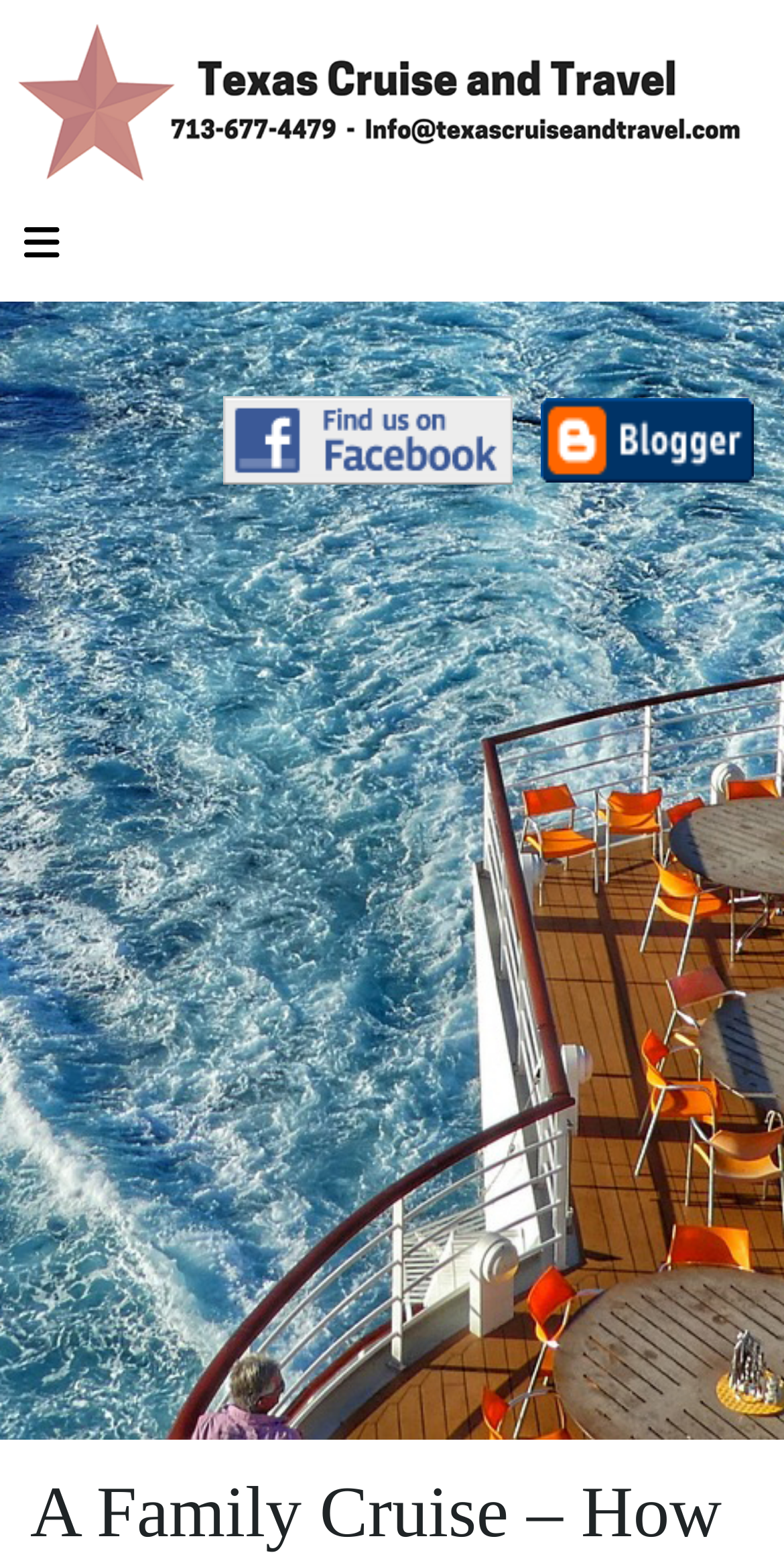Please find the bounding box for the UI component described as follows: "aria-label="Toggle navigation"".

[0.013, 0.141, 0.095, 0.183]